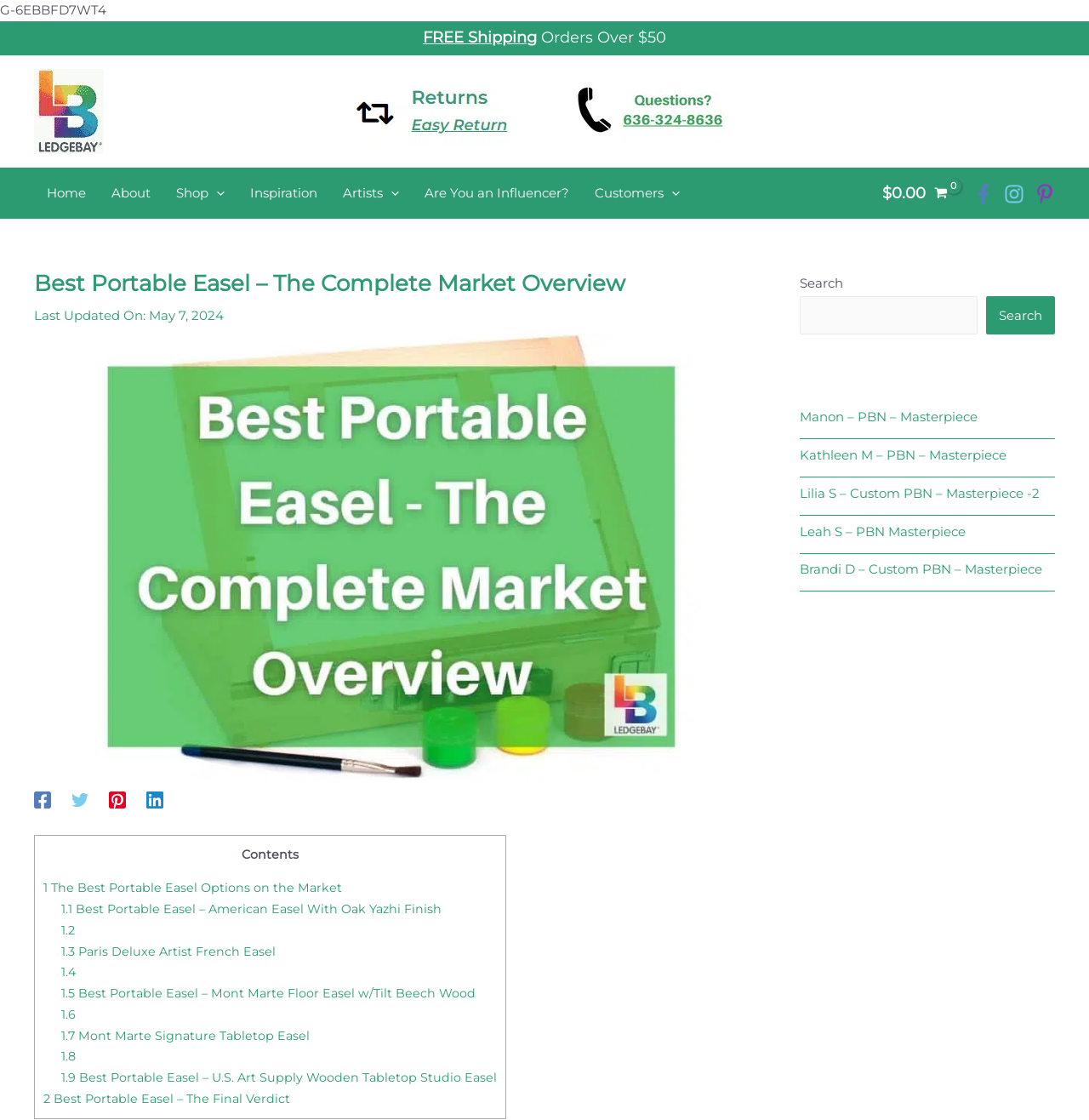Provide the bounding box coordinates, formatted as (top-left x, top-left y, bottom-right x, bottom-right y), with all values being floating point numbers between 0 and 1. Identify the bounding box of the UI element that matches the description: parent_node: Search name="s"

[0.734, 0.265, 0.898, 0.299]